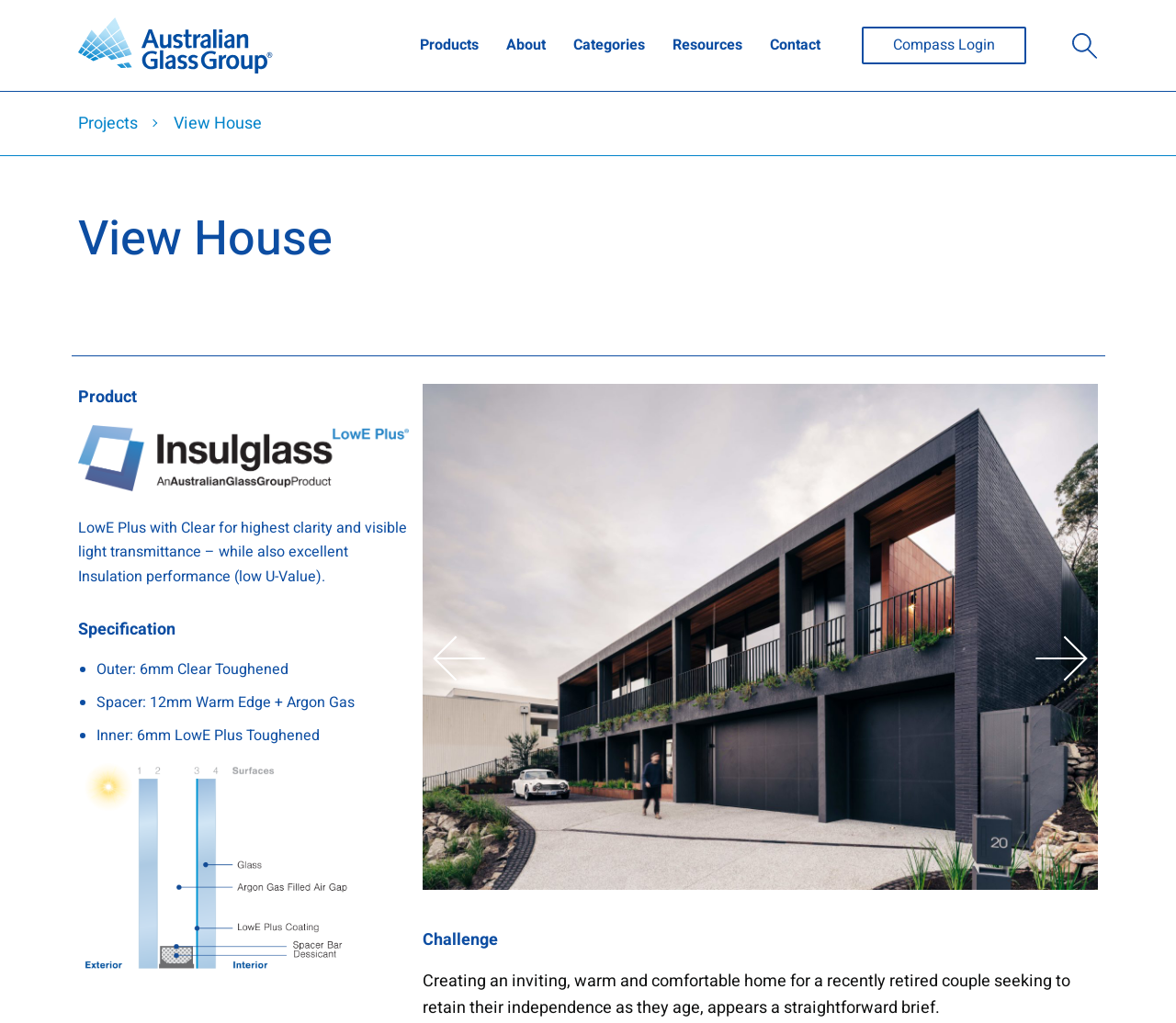Indicate the bounding box coordinates of the element that needs to be clicked to satisfy the following instruction: "Learn about LowE Plus". The coordinates should be four float numbers between 0 and 1, i.e., [left, top, right, bottom].

[0.066, 0.505, 0.346, 0.574]